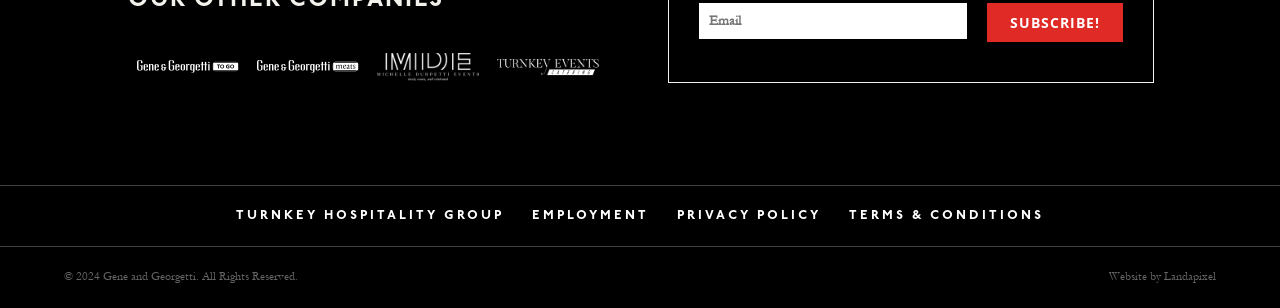Identify the bounding box for the UI element specified in this description: "alt="Gene and Georgetti Meats"". The coordinates must be four float numbers between 0 and 1, formatted as [left, top, right, bottom].

[0.2, 0.1, 0.281, 0.334]